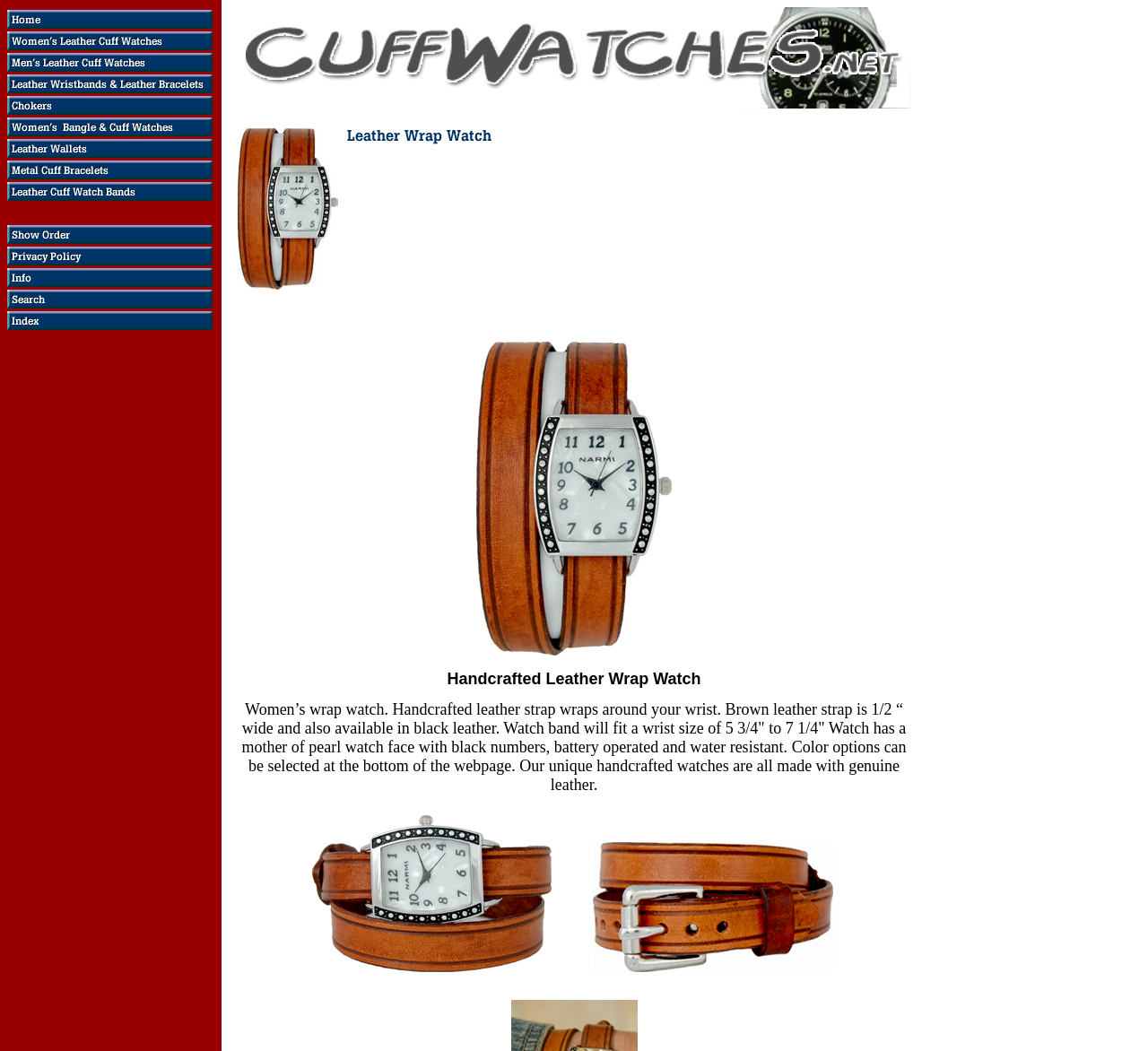What is the material of the watch strap?
Based on the image, provide your answer in one word or phrase.

Leather